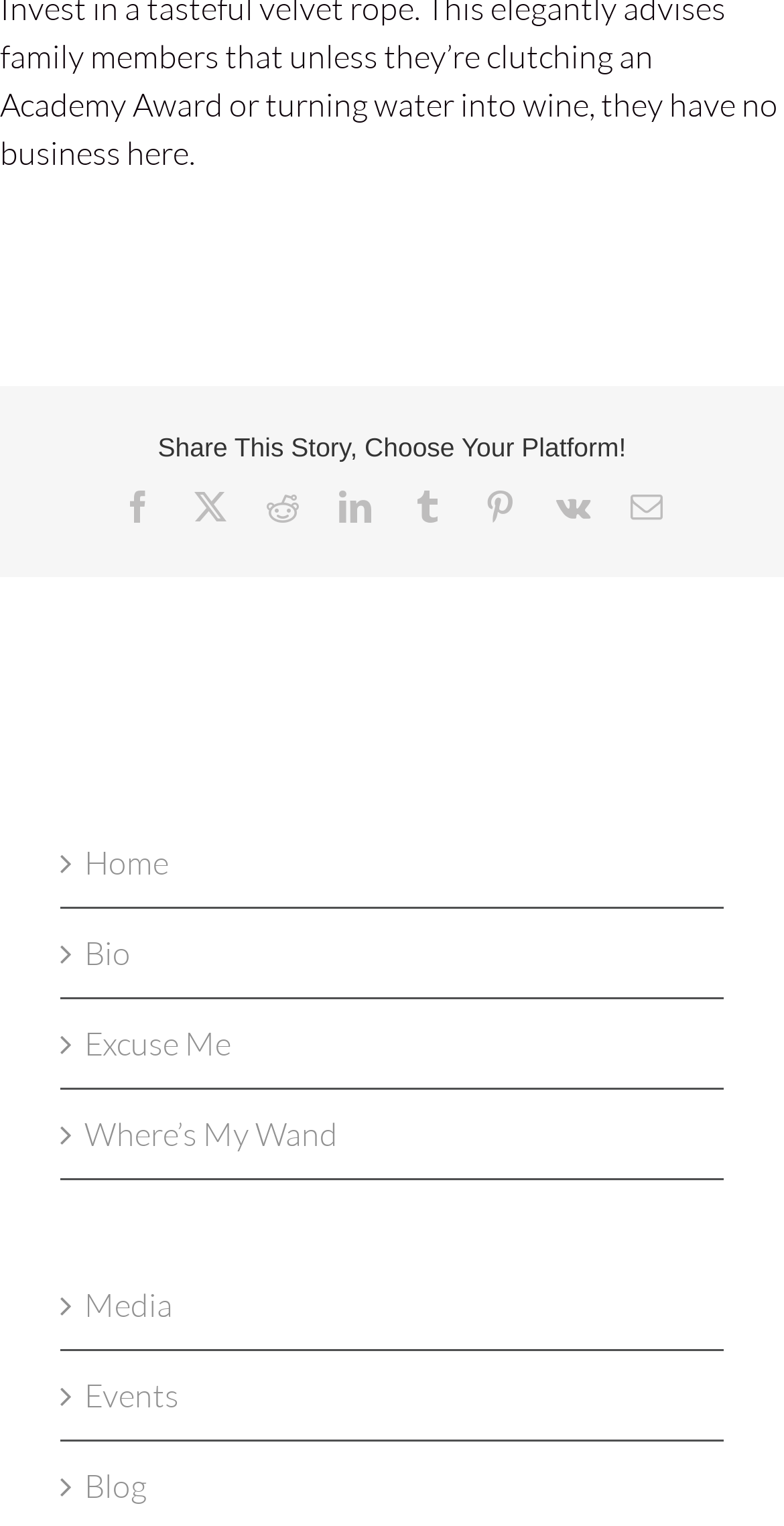Please give the bounding box coordinates of the area that should be clicked to fulfill the following instruction: "Read latest news". The coordinates should be in the format of four float numbers from 0 to 1, i.e., [left, top, right, bottom].

None